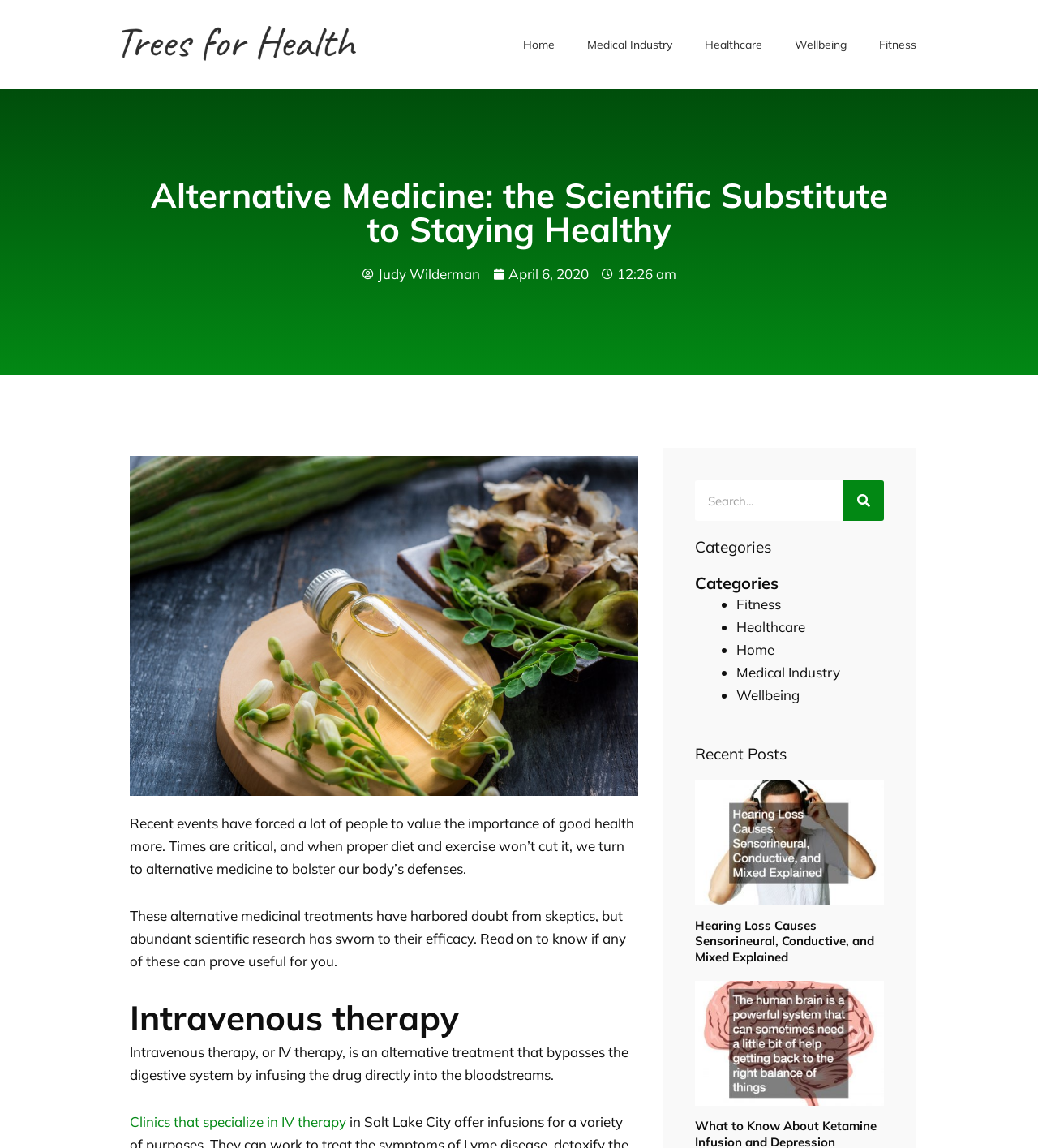What is the author of the article?
Please interpret the details in the image and answer the question thoroughly.

The author of the article can be found by looking at the link element with the text 'Judy Wilderman' which is located below the main heading 'Alternative Medicine: the Scientific Substitute to Staying Healthy'.